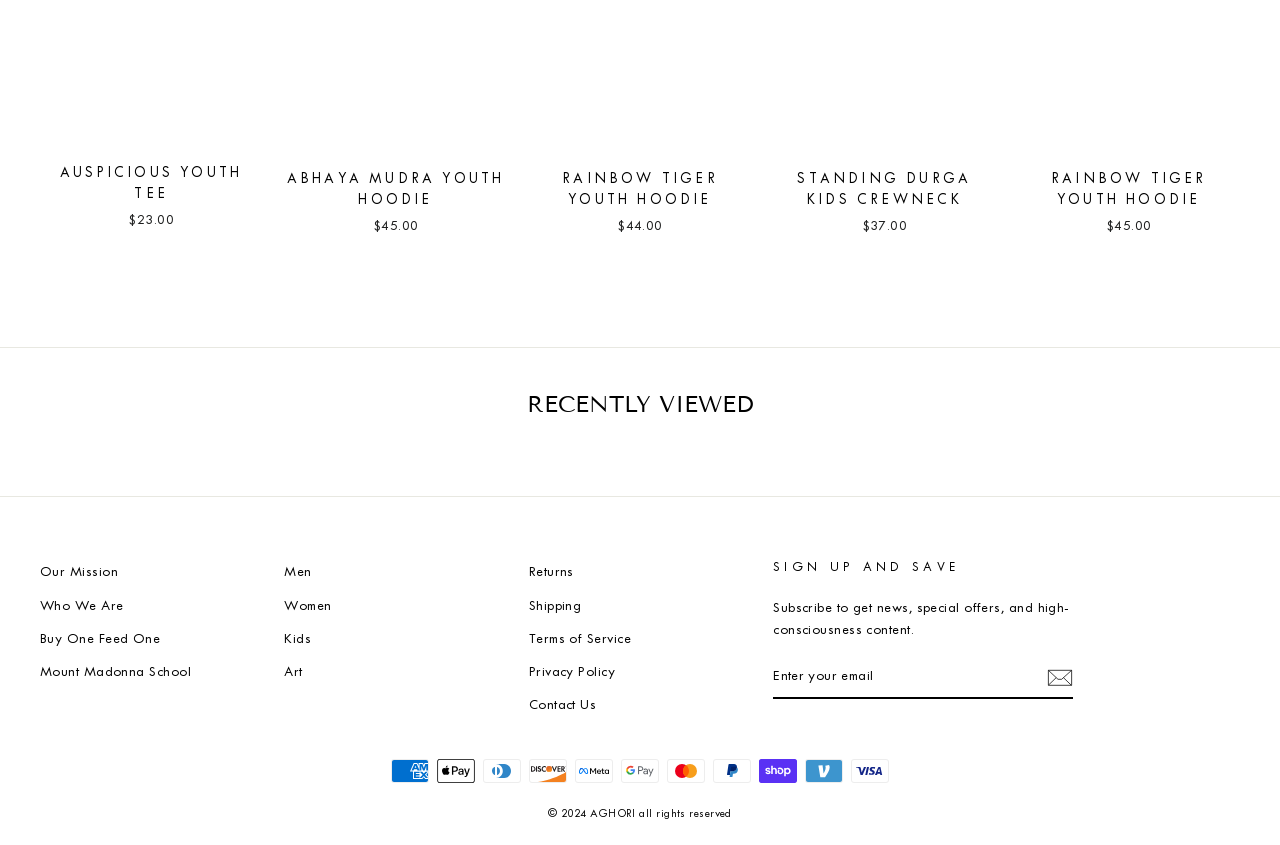Locate the bounding box coordinates of the element that should be clicked to execute the following instruction: "View 'Who We Are' page".

[0.031, 0.699, 0.096, 0.734]